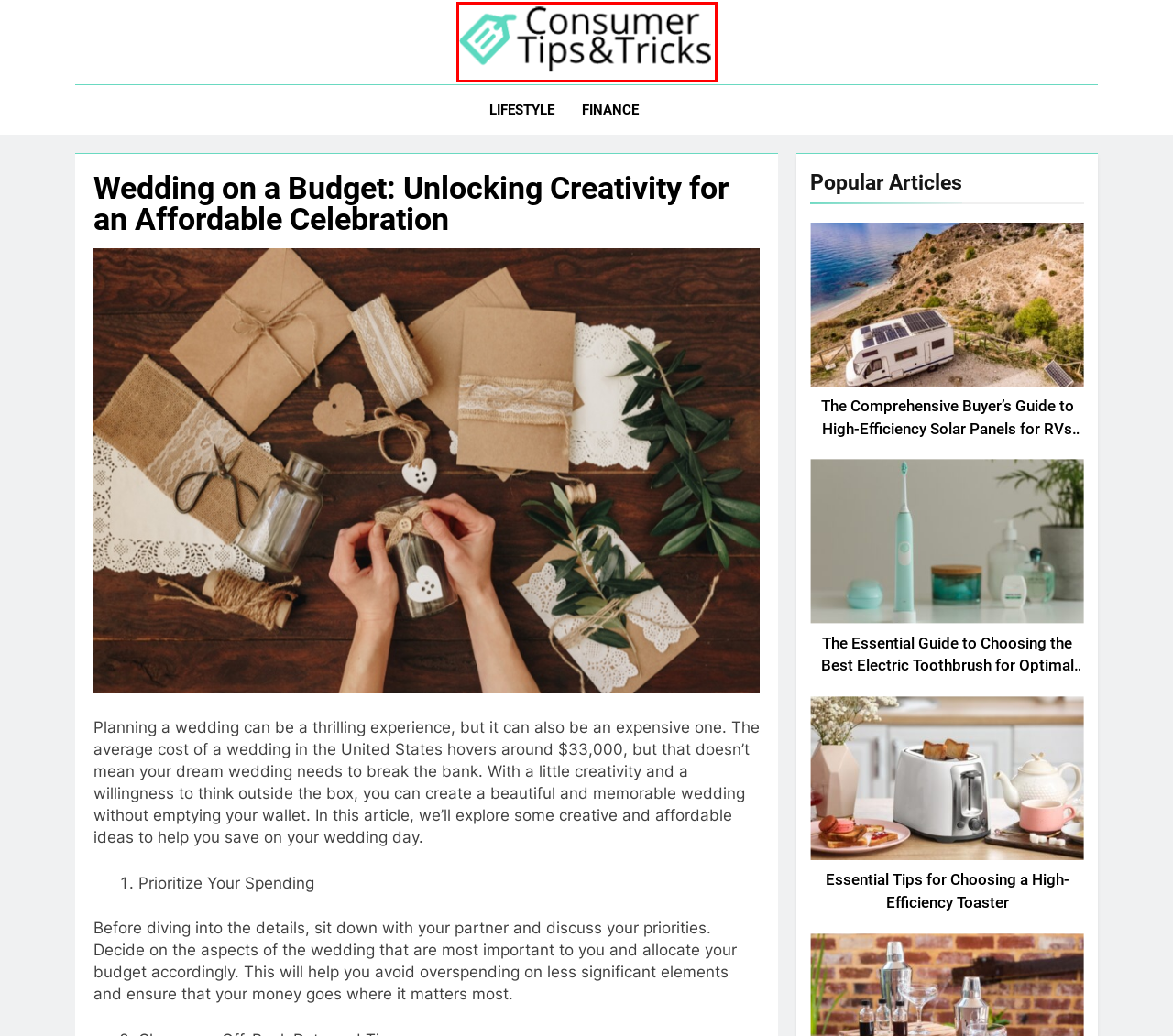Inspect the screenshot of a webpage with a red rectangle bounding box. Identify the webpage description that best corresponds to the new webpage after clicking the element inside the bounding box. Here are the candidates:
A. Consumer Tips and Tricks - Life Hacks for the Everyday Consumer
B. Lifestyle Archives - Consumer Tips and Tricks
C. The Essential Guide to Choosing the Best Electric Toothbrush for Optimal Dental Health
D. Finance Archives - Consumer Tips and Tricks
E. Finding the Perfect Hiking Boots
F. Essential Tips for Choosing a High-Efficiency Toaster
G. Crafting the Ultimate Home Bartender's Summer Cocktail Kit
H. The Comprehensive Buyer’s Guide to High-Efficiency Solar Panels for RVs and Campers

A